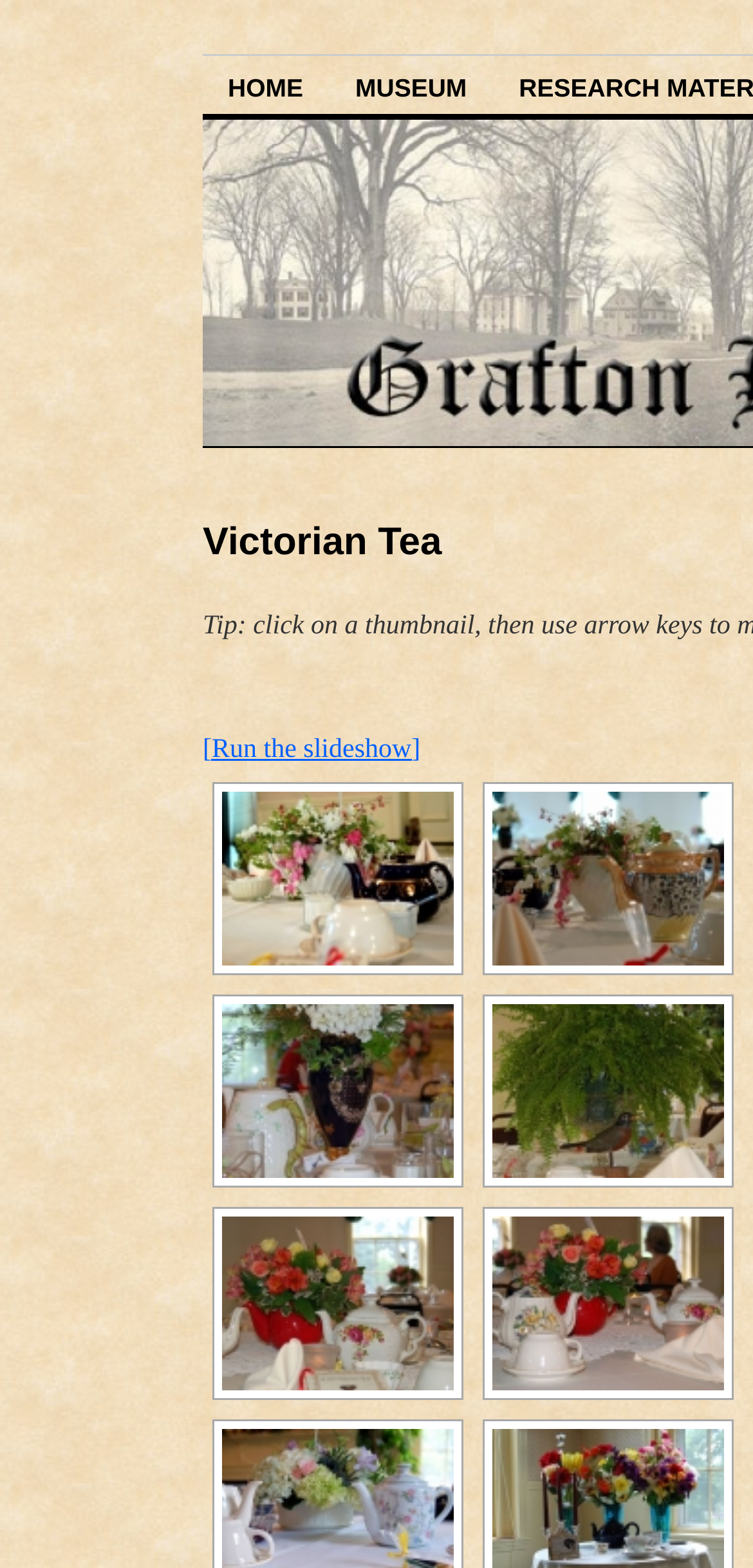Provide an in-depth caption for the contents of the webpage.

The webpage is about Victorian Tea, presented by the Grafton Historical Society. At the top, there are two links, "HOME" and "MUSEUM", positioned side by side. Below these links, there is a link to "[Run the slideshow]" followed by a series of thumbnail links, arranged in two columns. Each thumbnail link has a corresponding image below it. There are five pairs of thumbnails and images in total, with the images displaying photos of various scenes. The thumbnails and images are evenly spaced and aligned, with the left column starting from the top left and the right column starting from the top right.